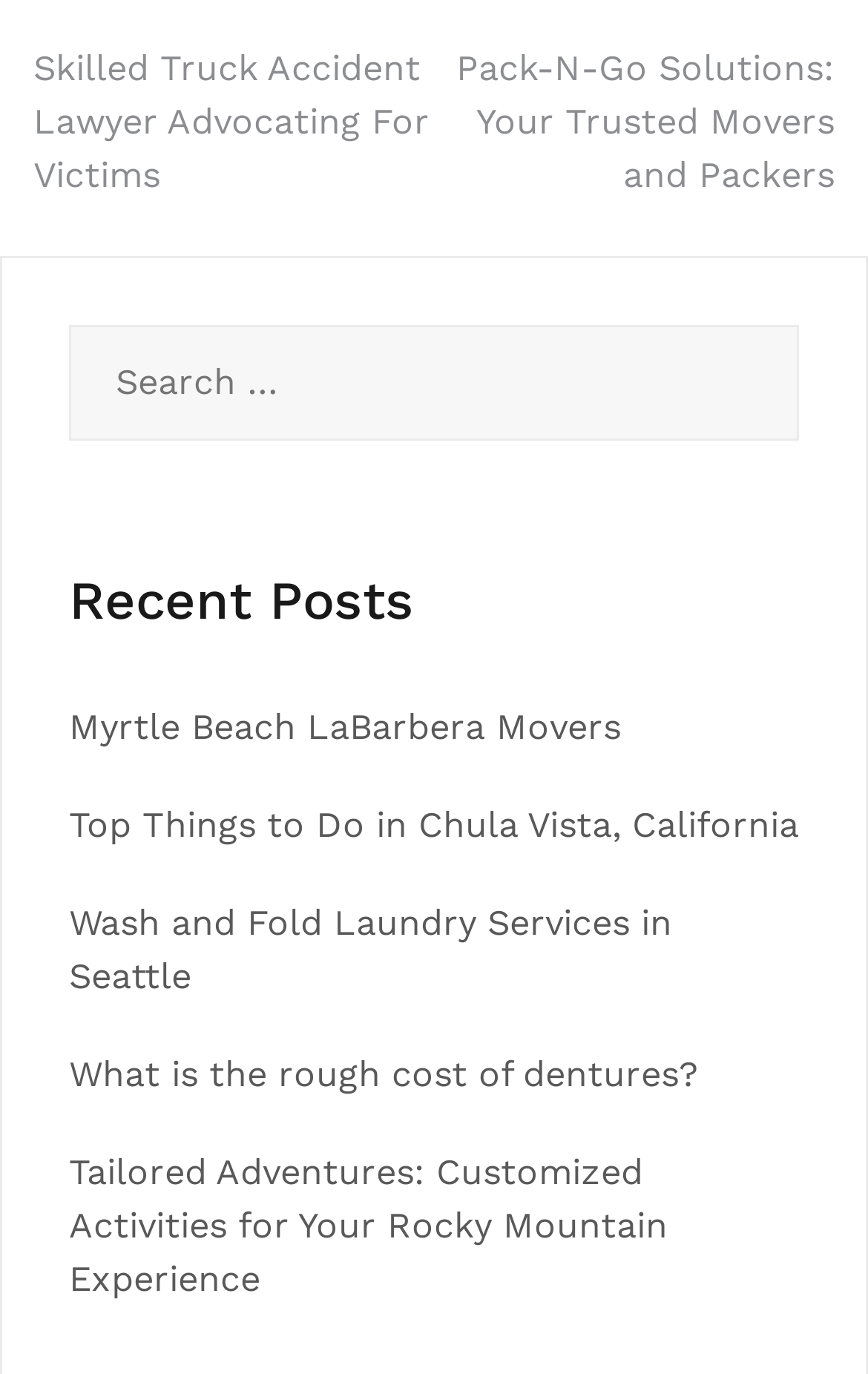Please identify the bounding box coordinates of the clickable area that will fulfill the following instruction: "Search for something". The coordinates should be in the format of four float numbers between 0 and 1, i.e., [left, top, right, bottom].

[0.079, 0.237, 0.921, 0.334]